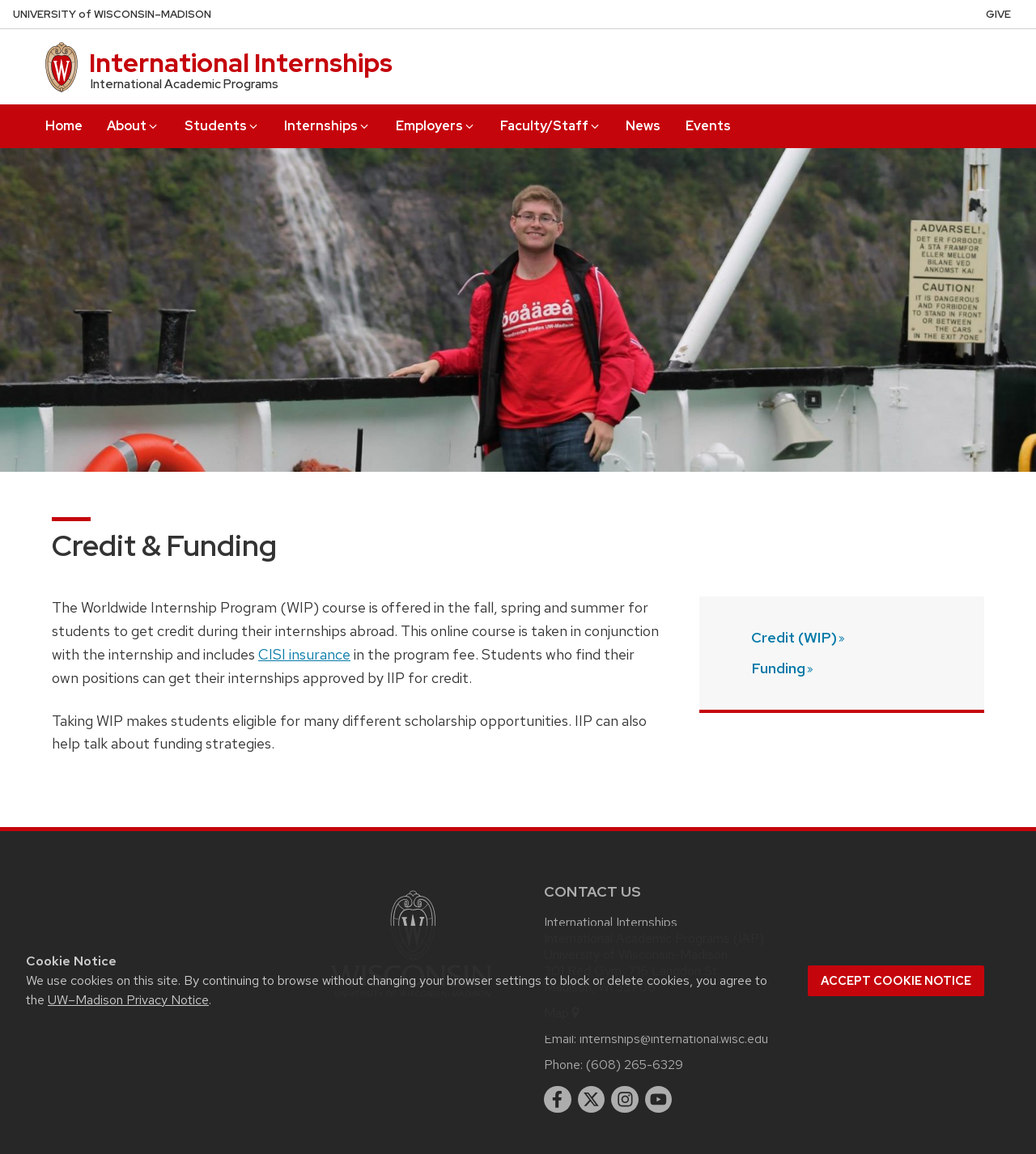What is included in the program fee?
Please answer the question with as much detail as possible using the screenshot.

The question is asking about what is included in the program fee. According to the webpage, the CISI insurance is included in the program fee.